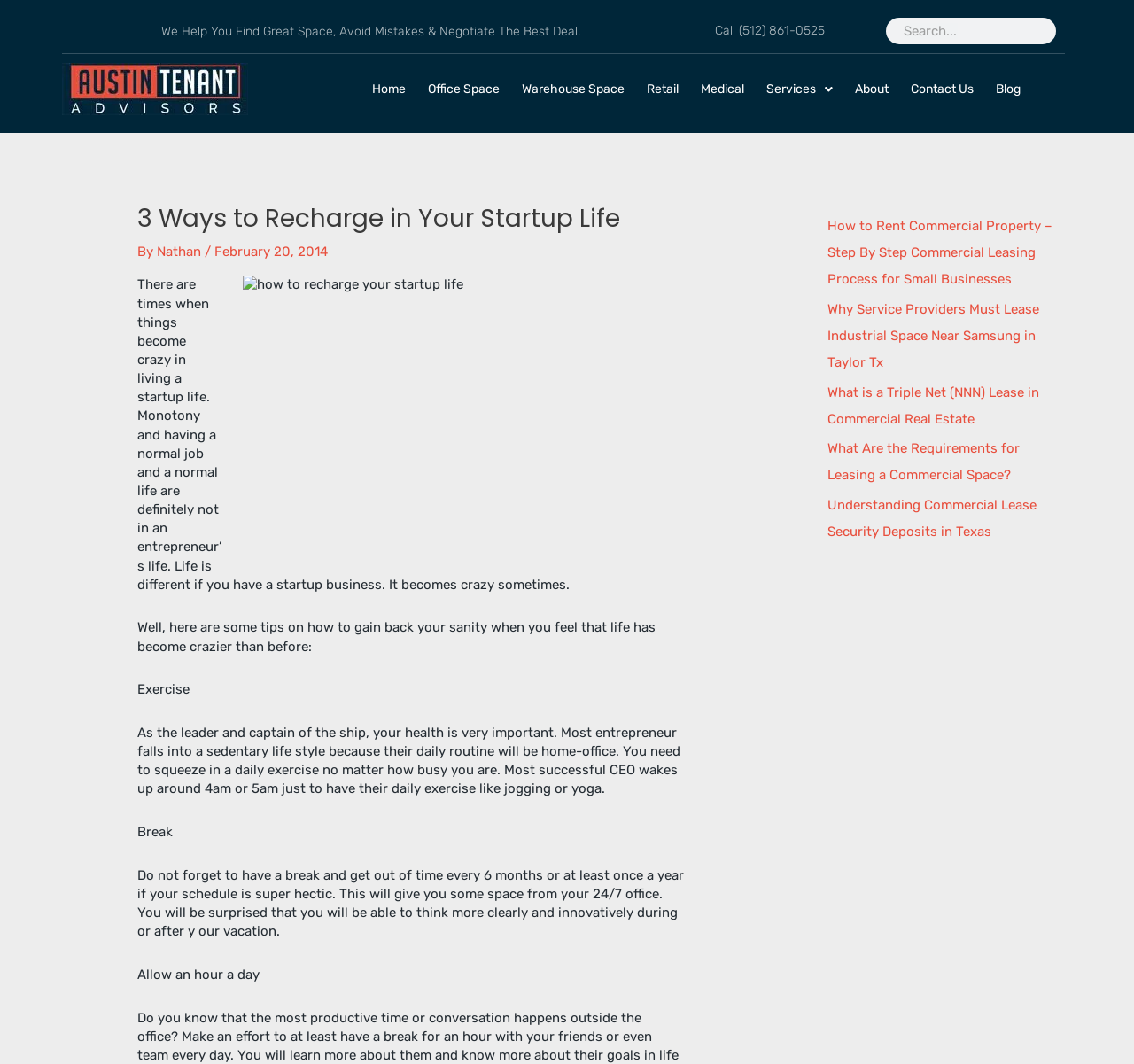Provide the bounding box coordinates of the HTML element this sentence describes: "Blog". The bounding box coordinates consist of four float numbers between 0 and 1, i.e., [left, top, right, bottom].

[0.875, 0.073, 0.904, 0.095]